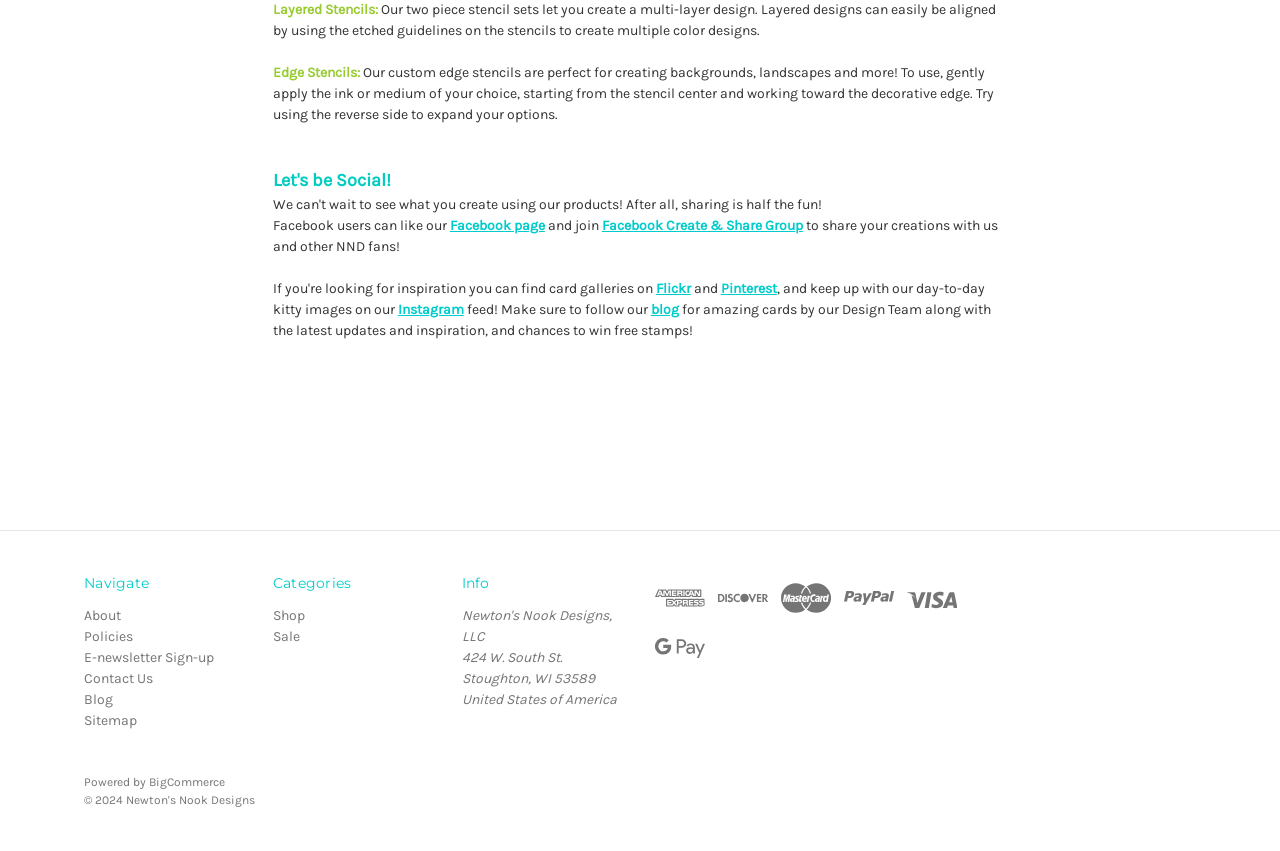What is the name of the platform that powers the website?
Give a one-word or short-phrase answer derived from the screenshot.

BigCommerce